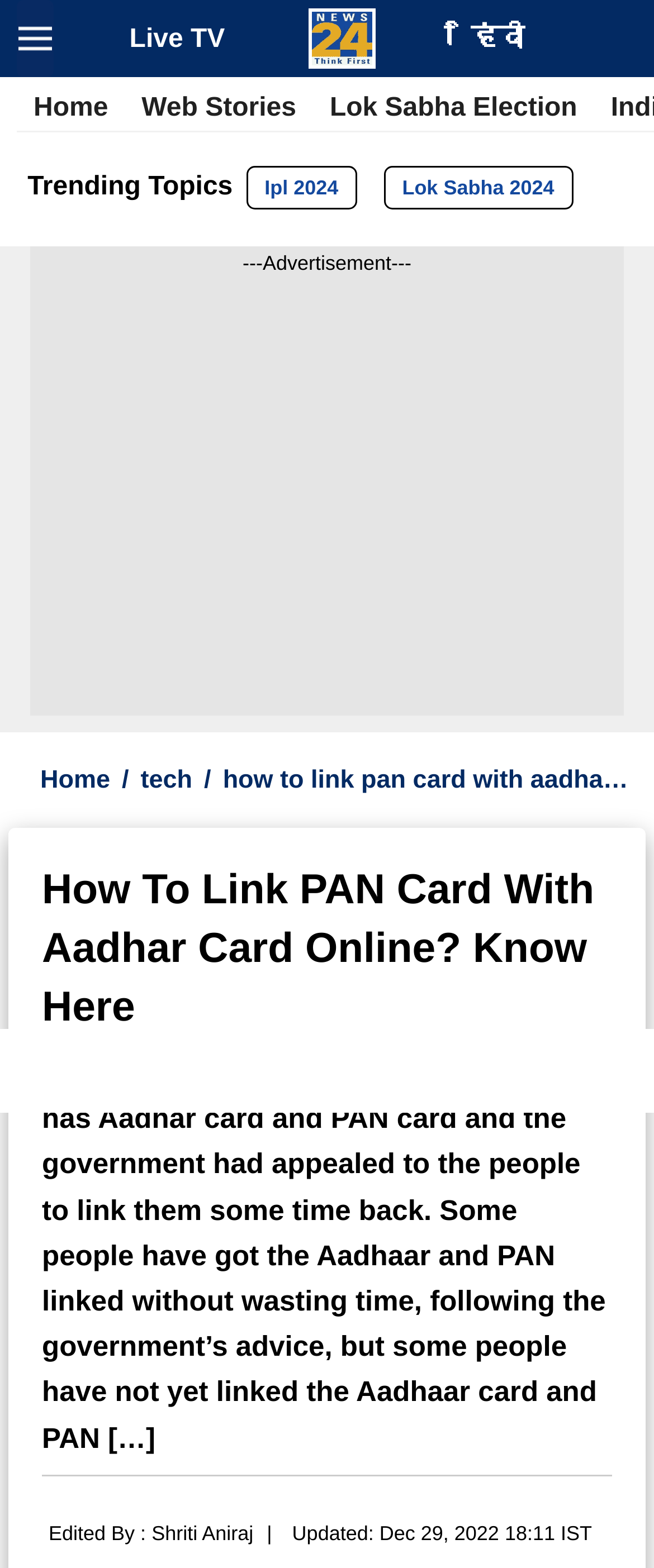What is the current status of linking Aadhaar and PAN cards in India?
Look at the image and respond with a one-word or short-phrase answer.

Some people have linked, some have not